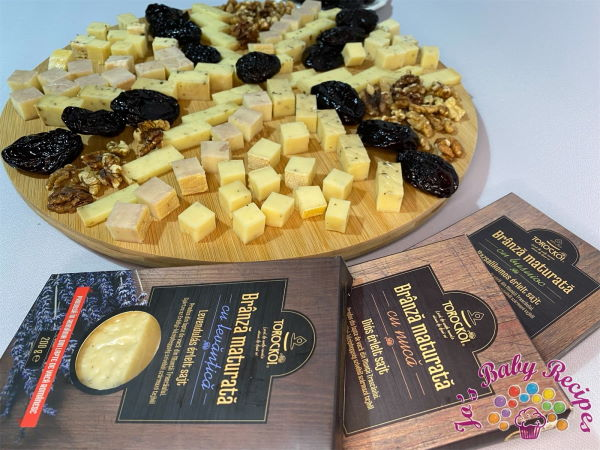What is the flavor of the highlighted cheese?
Answer the question with a single word or phrase, referring to the image.

Natural